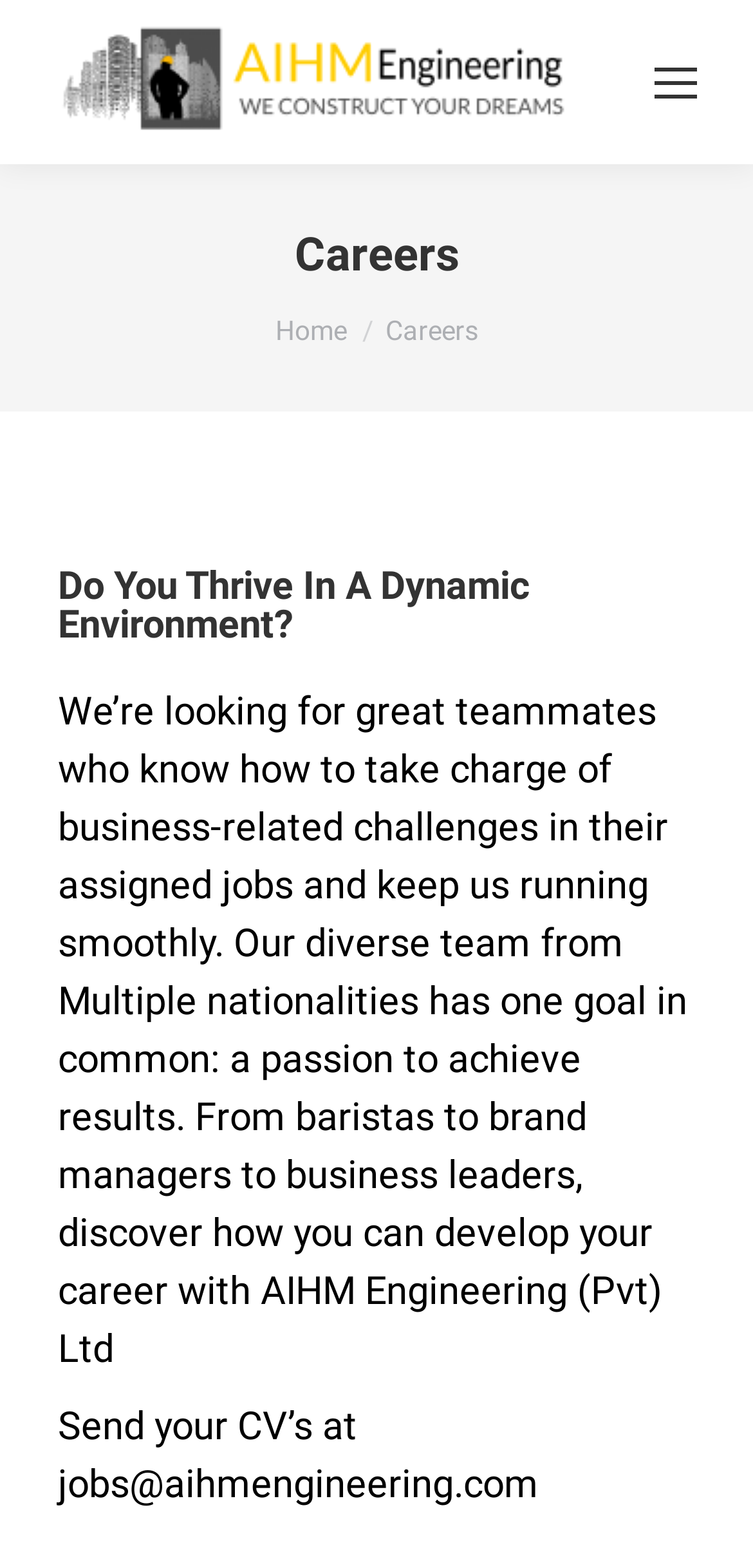Find the bounding box coordinates for the HTML element described in this sentence: "alt="AIHM Engineering"". Provide the coordinates as four float numbers between 0 and 1, in the format [left, top, right, bottom].

[0.051, 0.0, 0.762, 0.105]